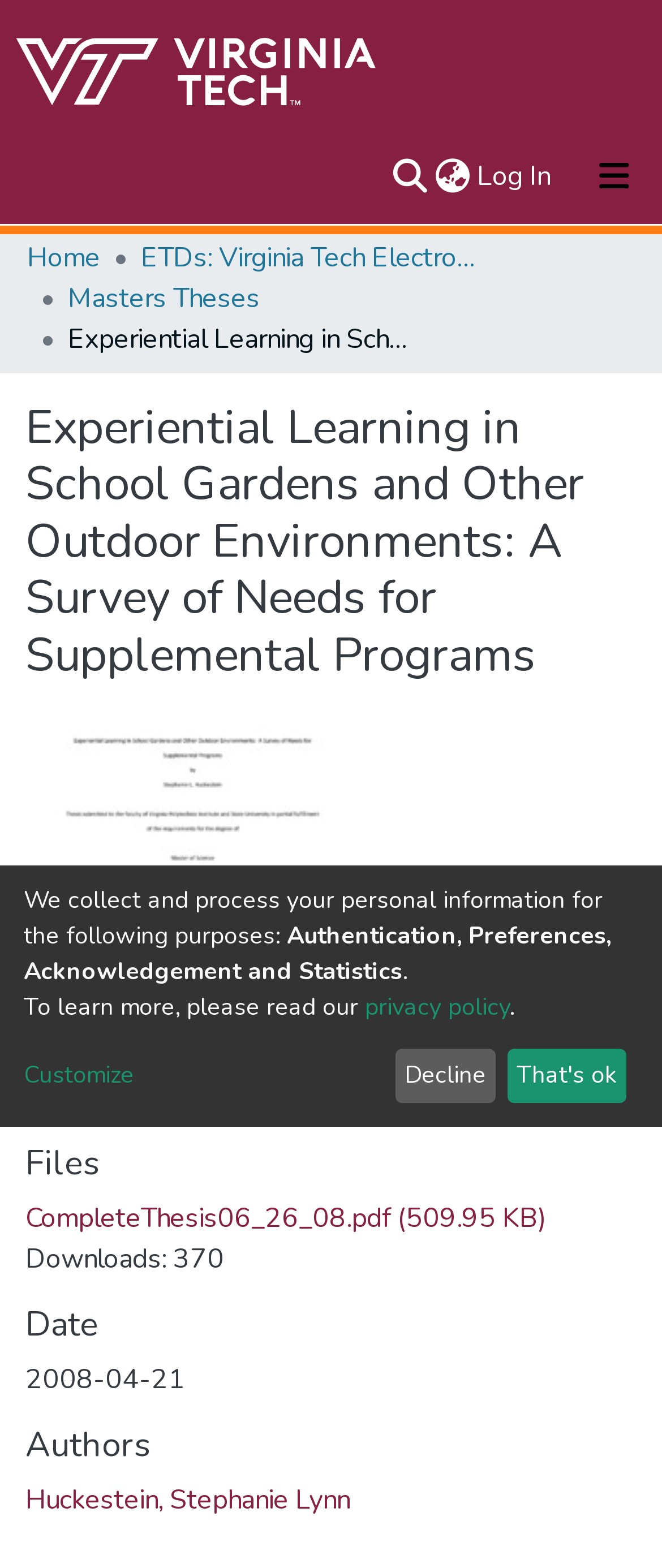Please answer the following question using a single word or phrase: 
How many files are available for download?

1